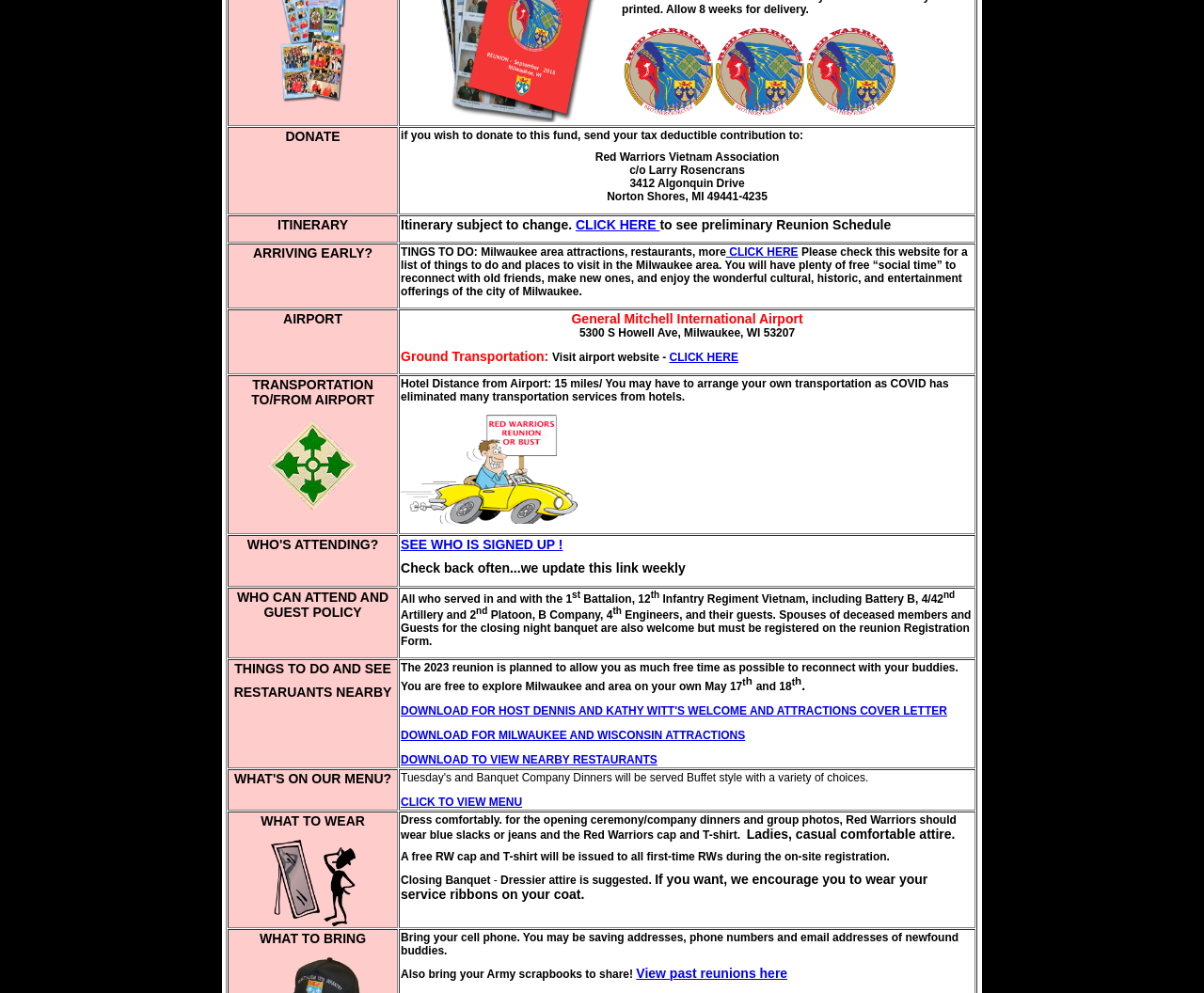Respond to the following query with just one word or a short phrase: 
What is the format of the reunion schedule?

Preliminary